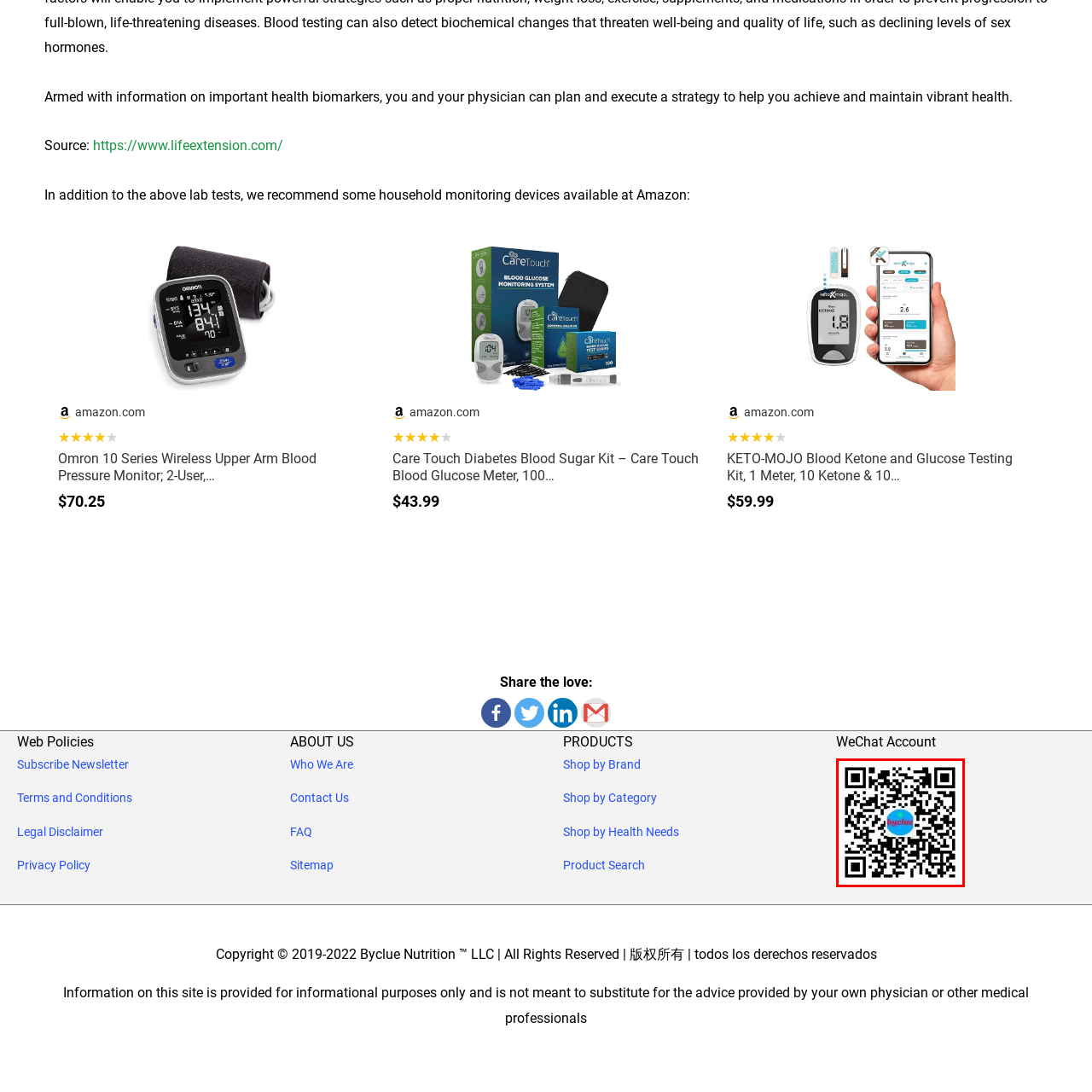Check the picture within the red bounding box and provide a brief answer using one word or phrase: Where is the QR code positioned?

below WeChat graphic